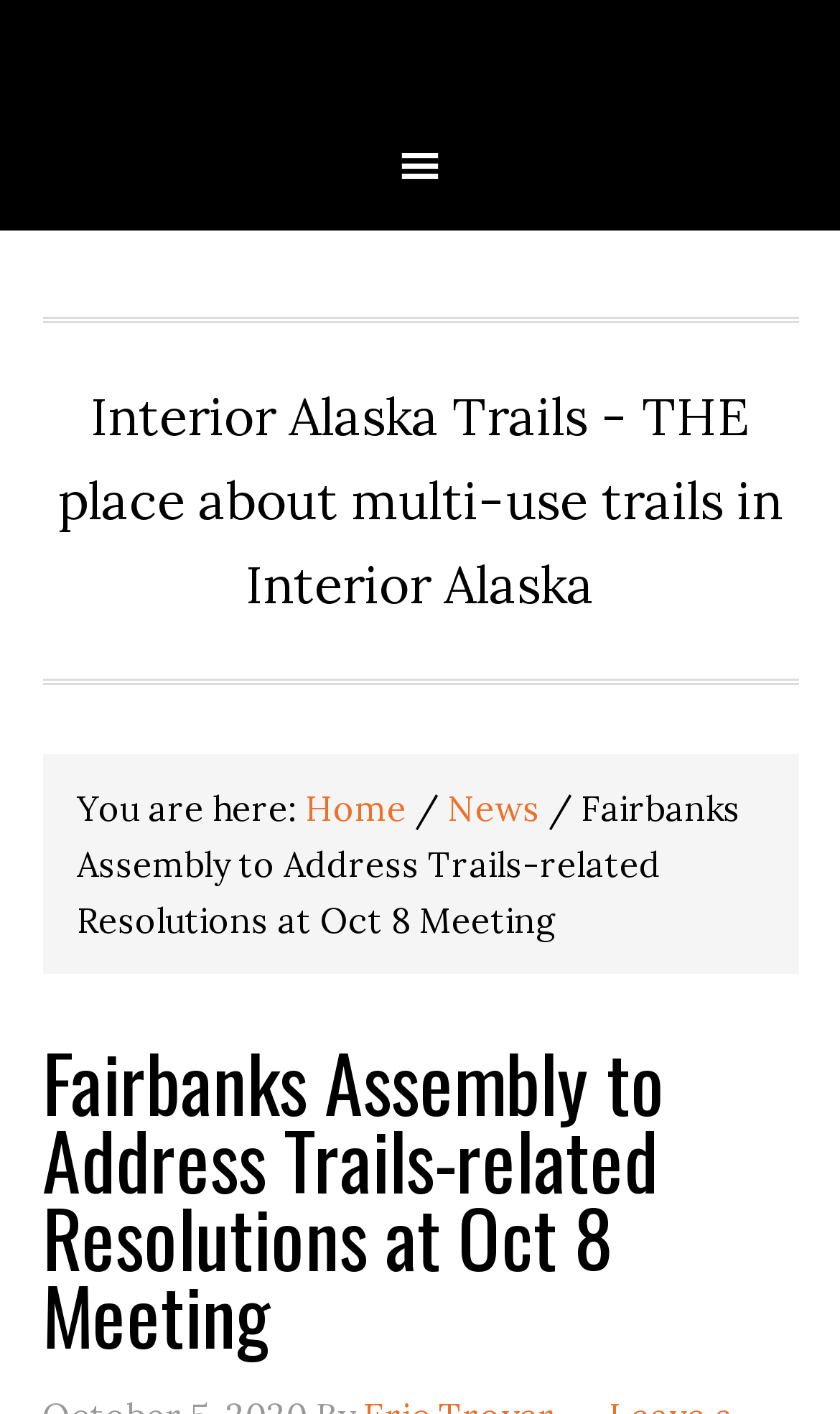Using the information in the image, give a comprehensive answer to the question: 
What is the type of the current page?

I determined the type of the current page by looking at the breadcrumb navigation, where the current page is located under the 'News' section, suggesting that it is a news article.